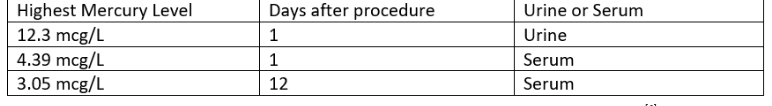Can you give a detailed response to the following question using the information from the image? Why is it essential to note whether mercury levels were measured through urine or serum?

It is crucial to distinguish between urine and serum measurements because mercury is metabolized and excreted differently through these two bodily fluids, which affects the interpretation of exposure levels and potential risks associated with dental amalgam restoration.